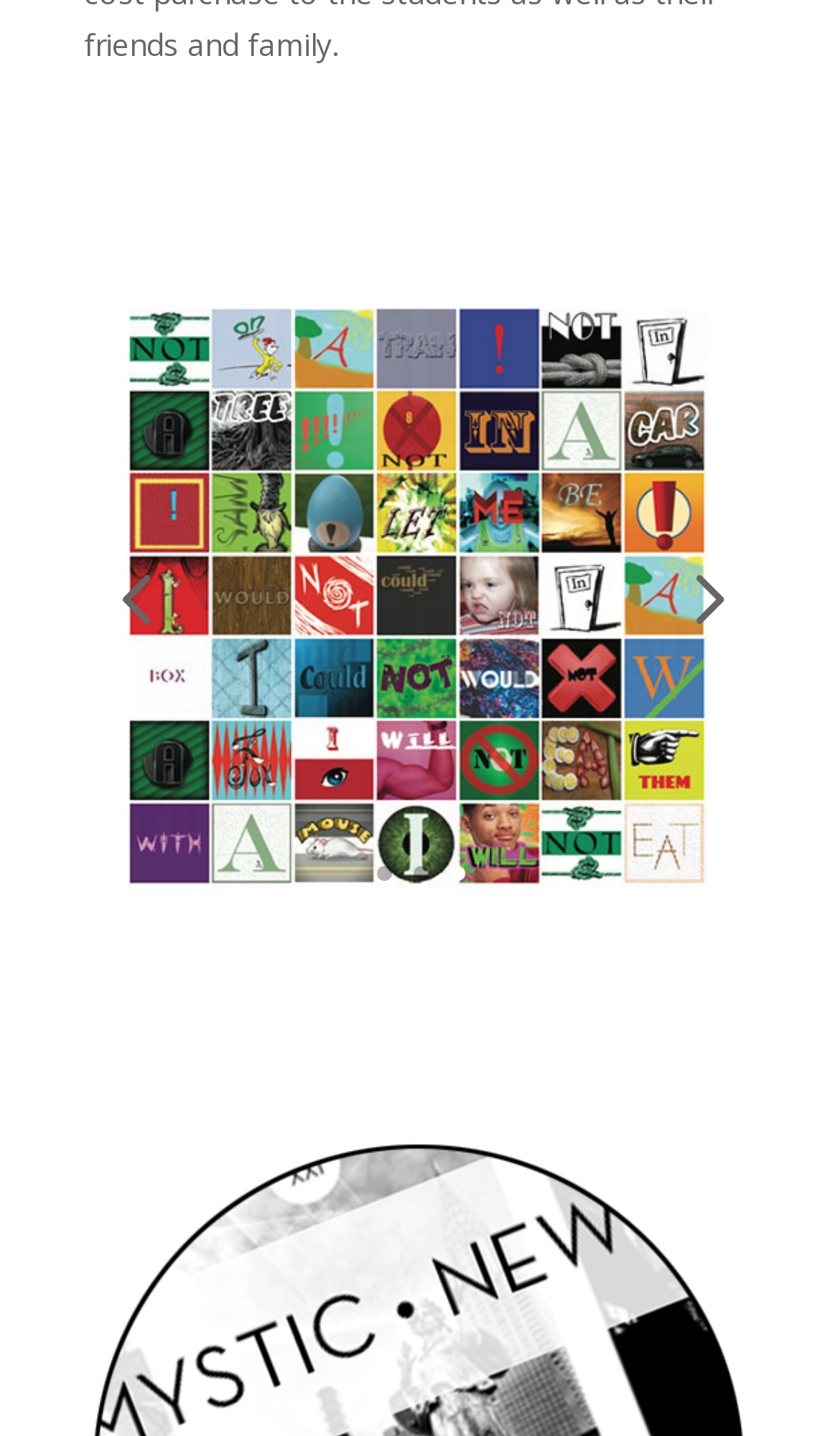Are the links '1', '2', and '3' aligned horizontally?
Please provide a comprehensive answer based on the visual information in the image.

I compared the y1 and y2 coordinates of the links '1', '2', and '3', and they have similar values, indicating that they are aligned horizontally. Additionally, their x1 and x2 coordinates are increasing sequentially, indicating that they are positioned next to each other.